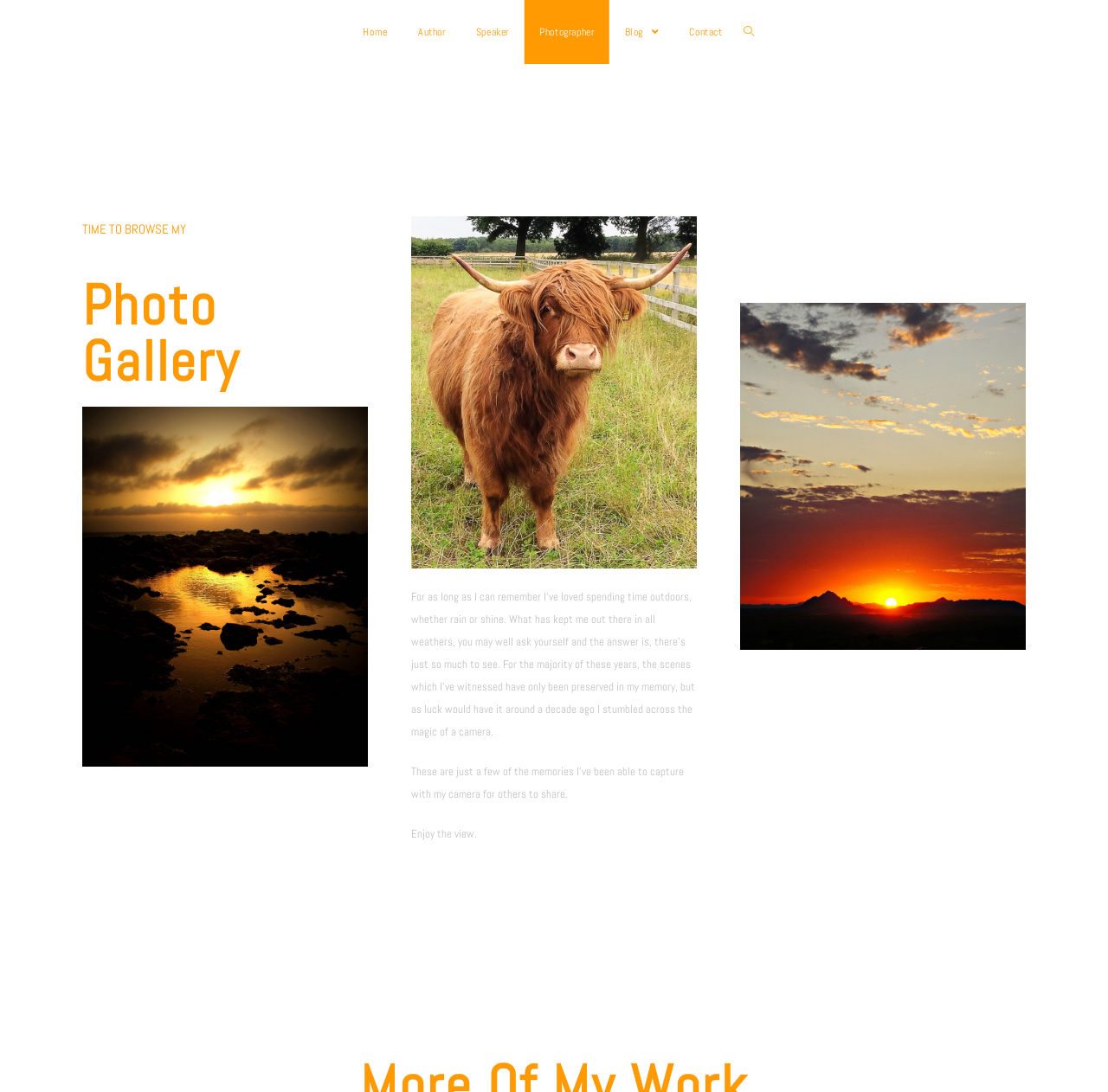Create a detailed summary of all the visual and textual information on the webpage.

The webpage is about a photographer, with a navigation menu at the top featuring links to "Home", "Author", "Speaker", "Photographer", "Blog", and "Contact". The navigation menu is positioned at the top of the page, spanning from the left to the right.

Below the navigation menu, there is a section with a heading "Photo Gallery". This section is divided into two parts. On the left, there is a brief introduction to the photographer, with a few lines of text that read "TIME TO BROWSE MY" and describe the photographer's passion for spending time outdoors and capturing scenes with a camera.

On the right side of the "Photo Gallery" section, there is a longer paragraph of text that provides more information about the photographer's experience and approach to photography. The text is followed by a few more lines that read "These are just a few of the memories I’ve been able to capture with my camera for others to share. Enjoy the view."

There is no prominent image on the page, but the presence of a "Photo Gallery" section suggests that images may be featured elsewhere on the website. Overall, the webpage appears to be a personal website or portfolio for the photographer, with a focus on showcasing their work and sharing their passion for photography.